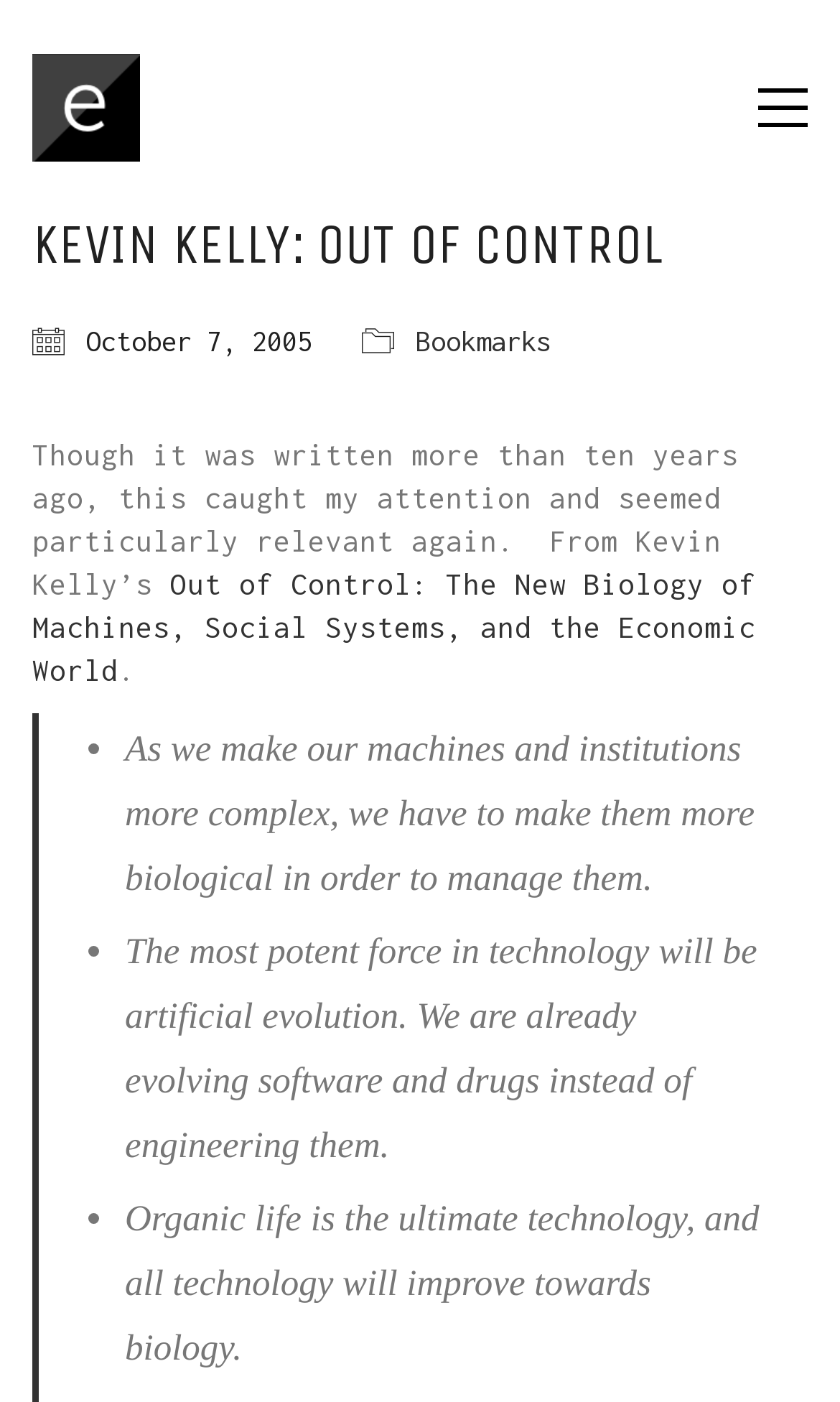What is the last point mentioned in the book?
Based on the screenshot, give a detailed explanation to answer the question.

The answer can be found by looking at the list below the link to the book. The last point mentioned is 'Organic life is the ultimate technology, and all technology will improve towards biology.', which can be summarized as 'technology will improve towards biology'.